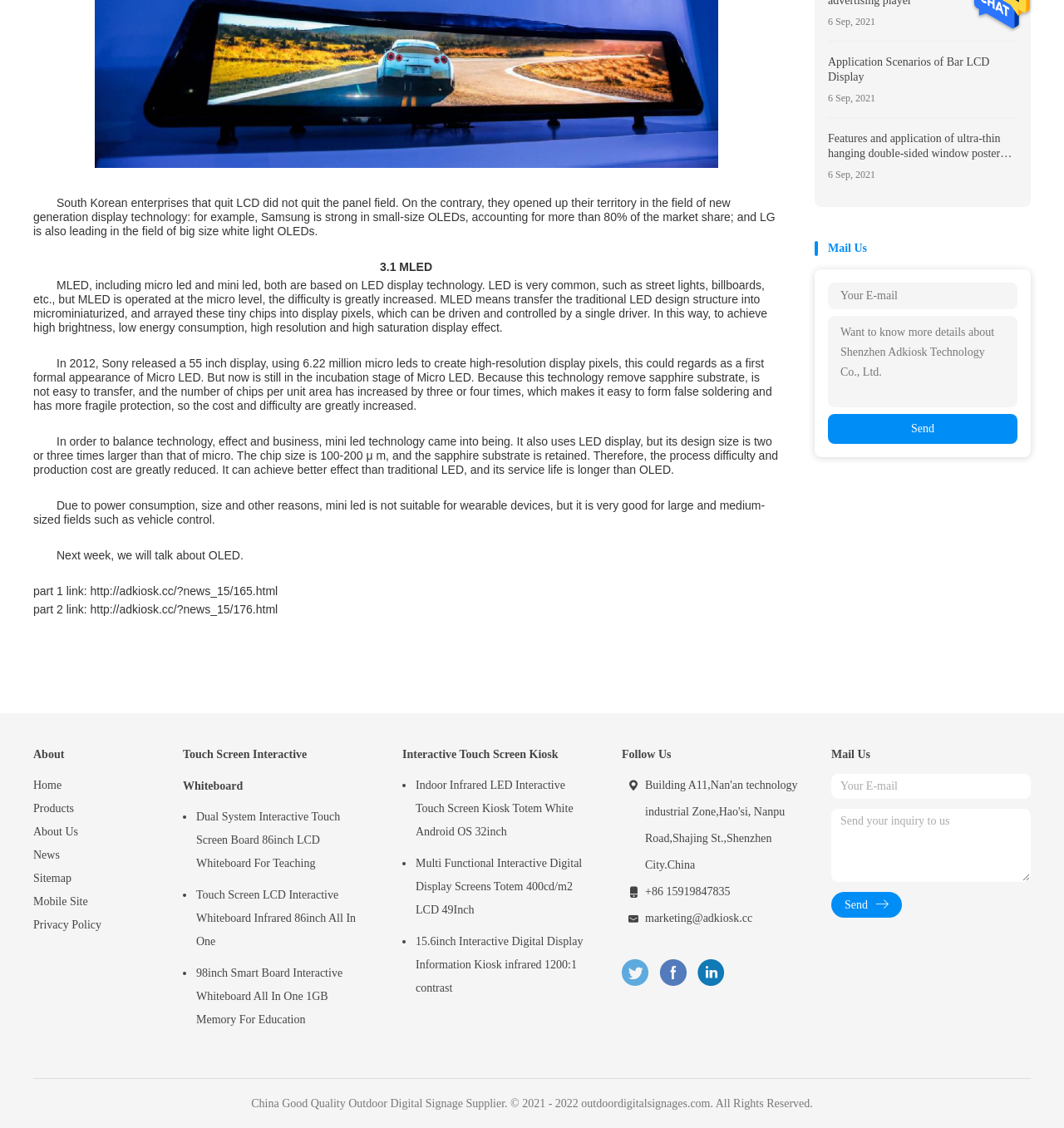Determine the bounding box coordinates for the UI element with the following description: "parent_node: Send placeholder="Your E-mail"". The coordinates should be four float numbers between 0 and 1, represented as [left, top, right, bottom].

[0.778, 0.251, 0.956, 0.274]